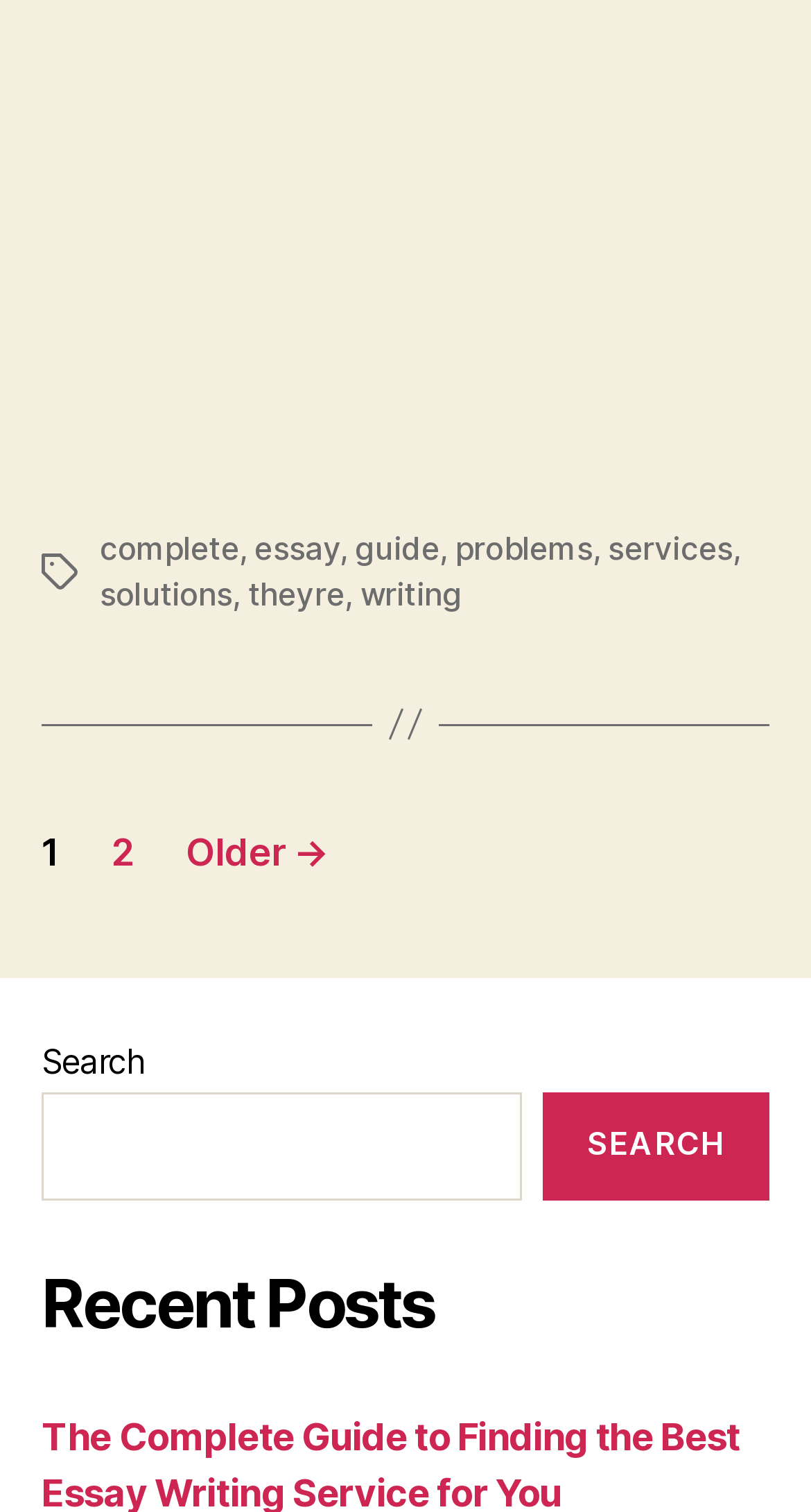Please answer the following question using a single word or phrase: How many sections are there on the webpage?

3